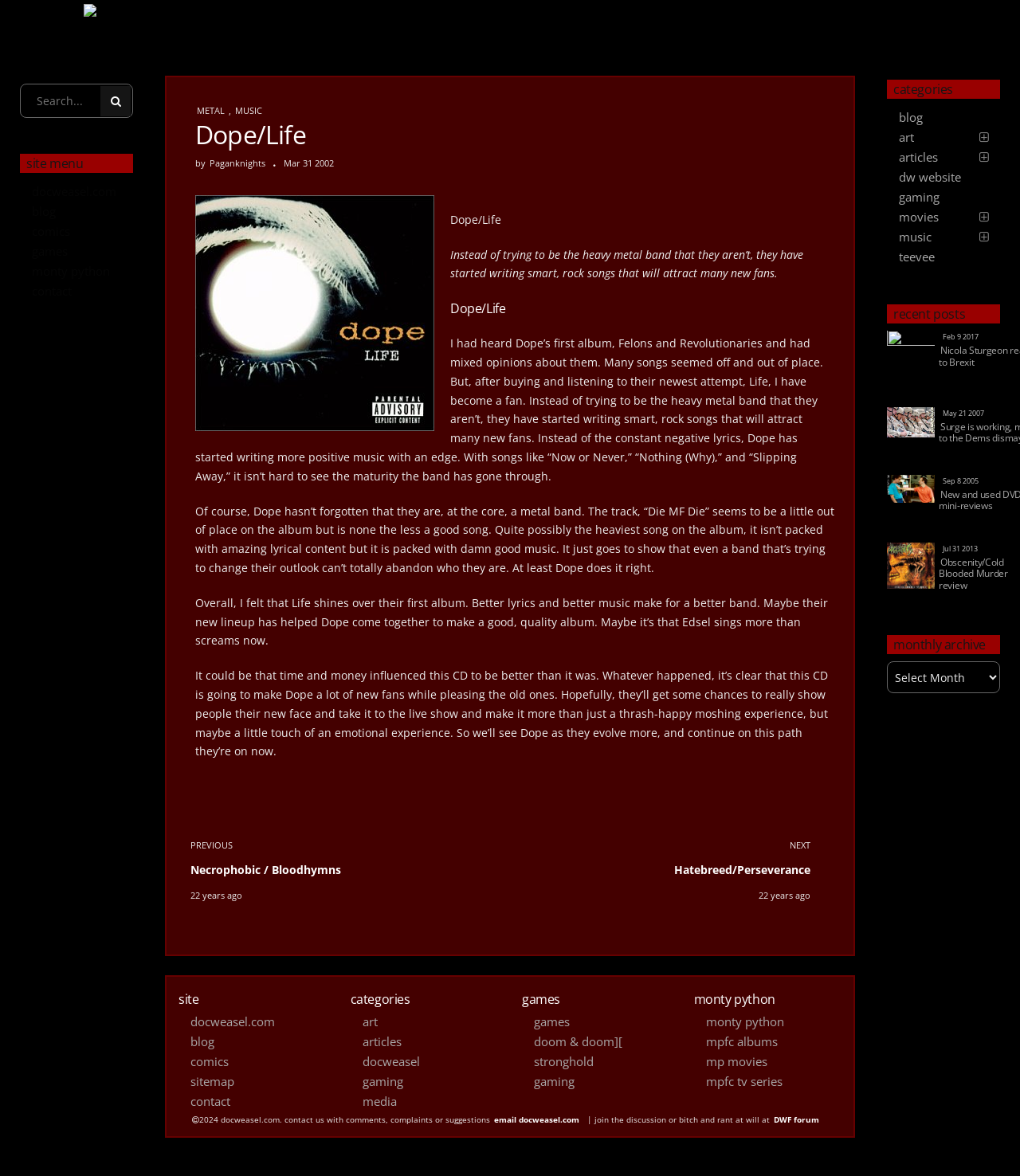Specify the bounding box coordinates of the area that needs to be clicked to achieve the following instruction: "read the article about Dope/Life".

[0.163, 0.102, 0.837, 0.128]